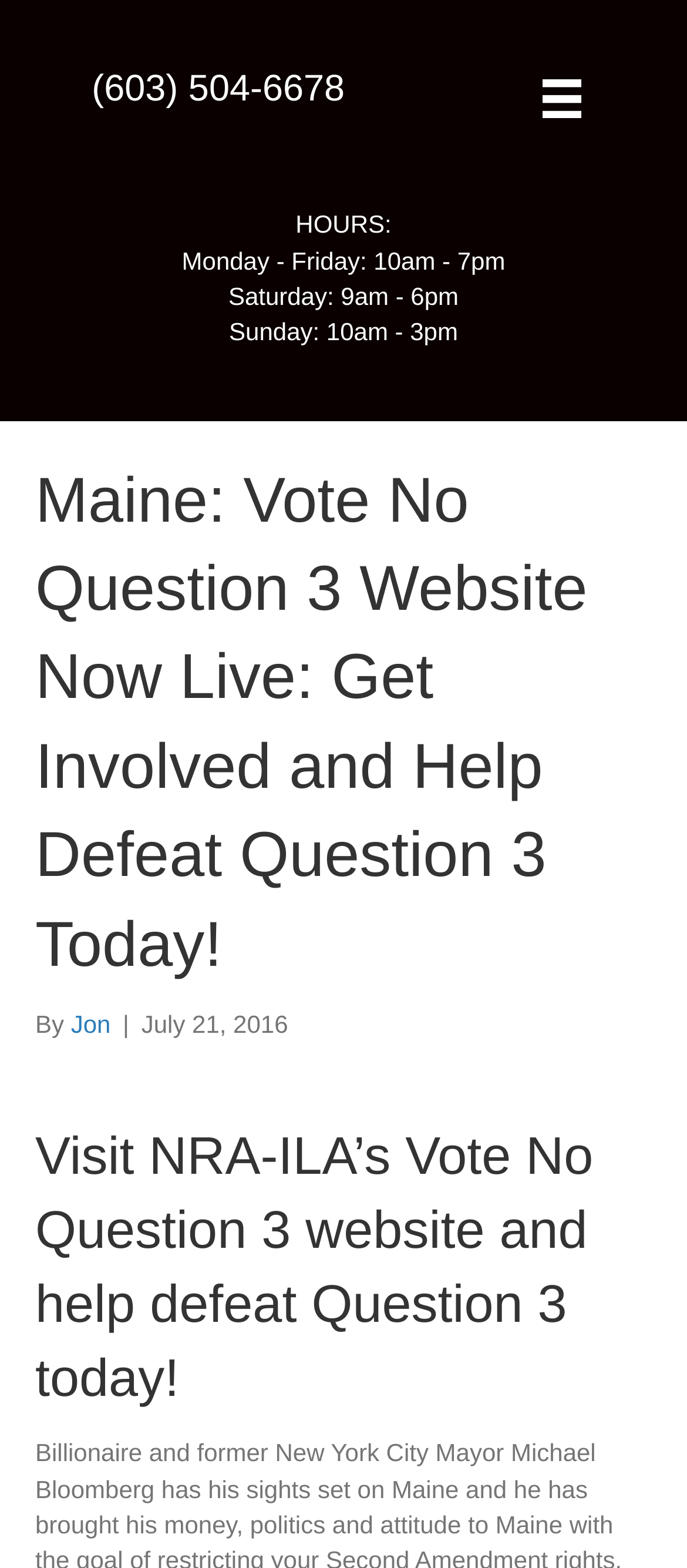What is the date of the article?
Answer the question with as much detail as possible.

I found the date of the article by examining the header section of the webpage, where the article title and author information are displayed. The date, July 21, 2016, appears next to the author's name.